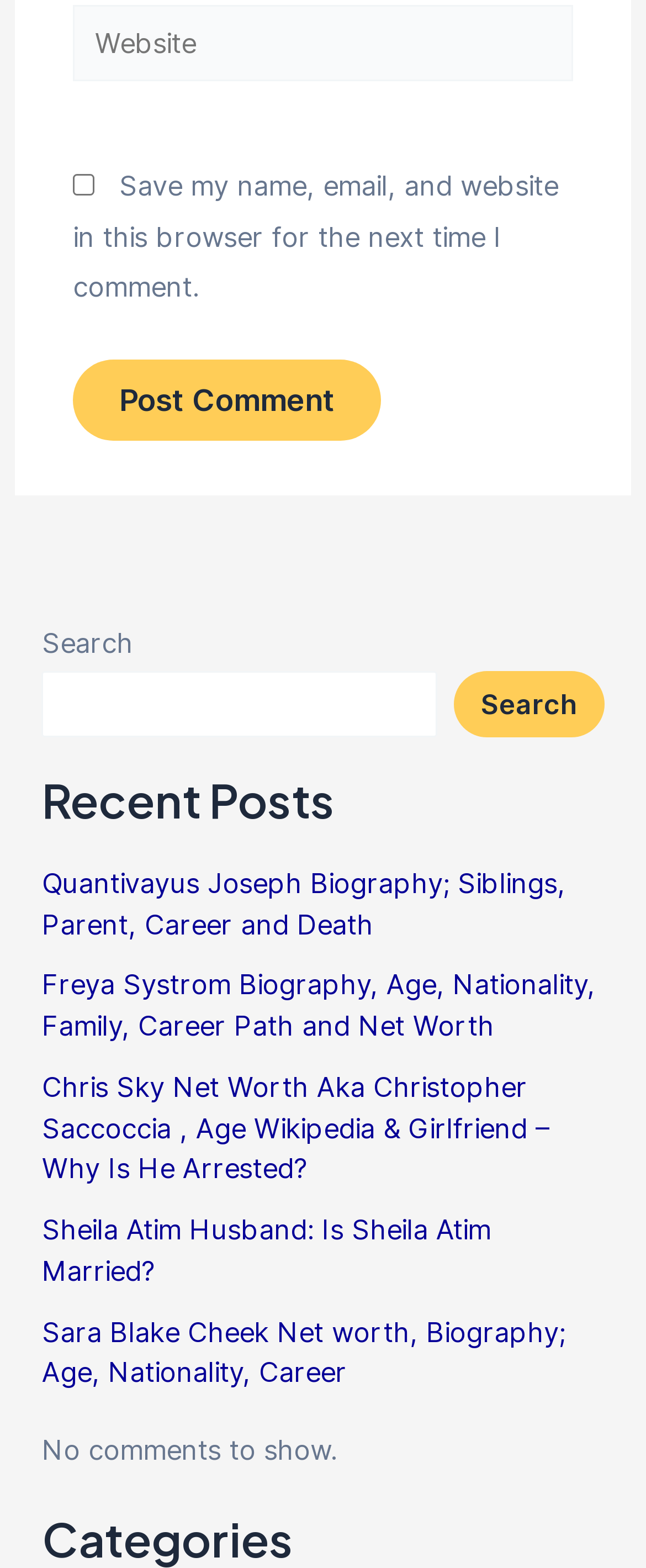Please indicate the bounding box coordinates for the clickable area to complete the following task: "check the checkbox to save my information". The coordinates should be specified as four float numbers between 0 and 1, i.e., [left, top, right, bottom].

[0.113, 0.111, 0.146, 0.125]